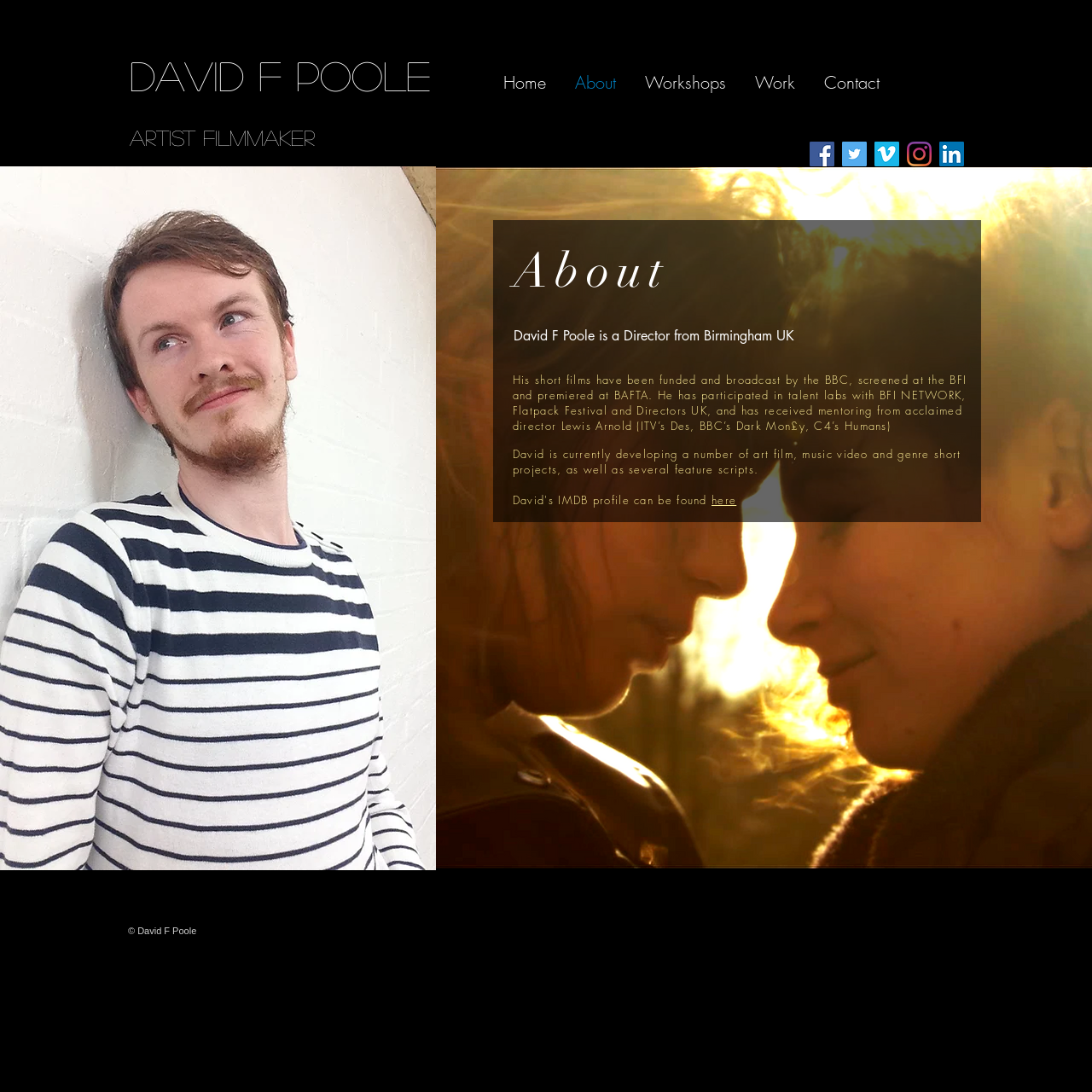Pinpoint the bounding box coordinates of the clickable area needed to execute the instruction: "Read about David F Poole's work". The coordinates should be specified as four float numbers between 0 and 1, i.e., [left, top, right, bottom].

[0.469, 0.341, 0.885, 0.397]